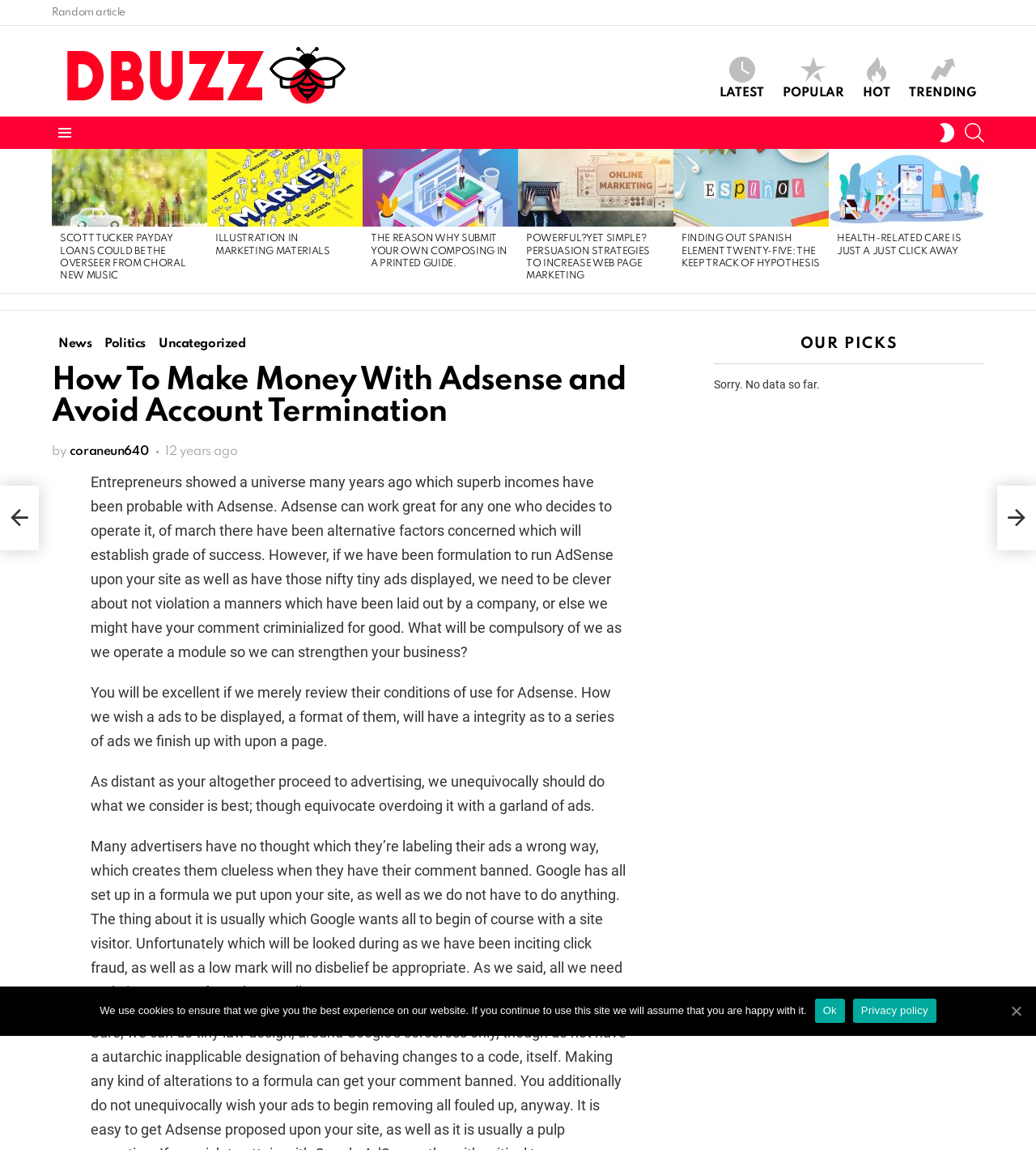Please find the bounding box coordinates of the element that must be clicked to perform the given instruction: "Submit a request". The coordinates should be four float numbers from 0 to 1, i.e., [left, top, right, bottom].

None